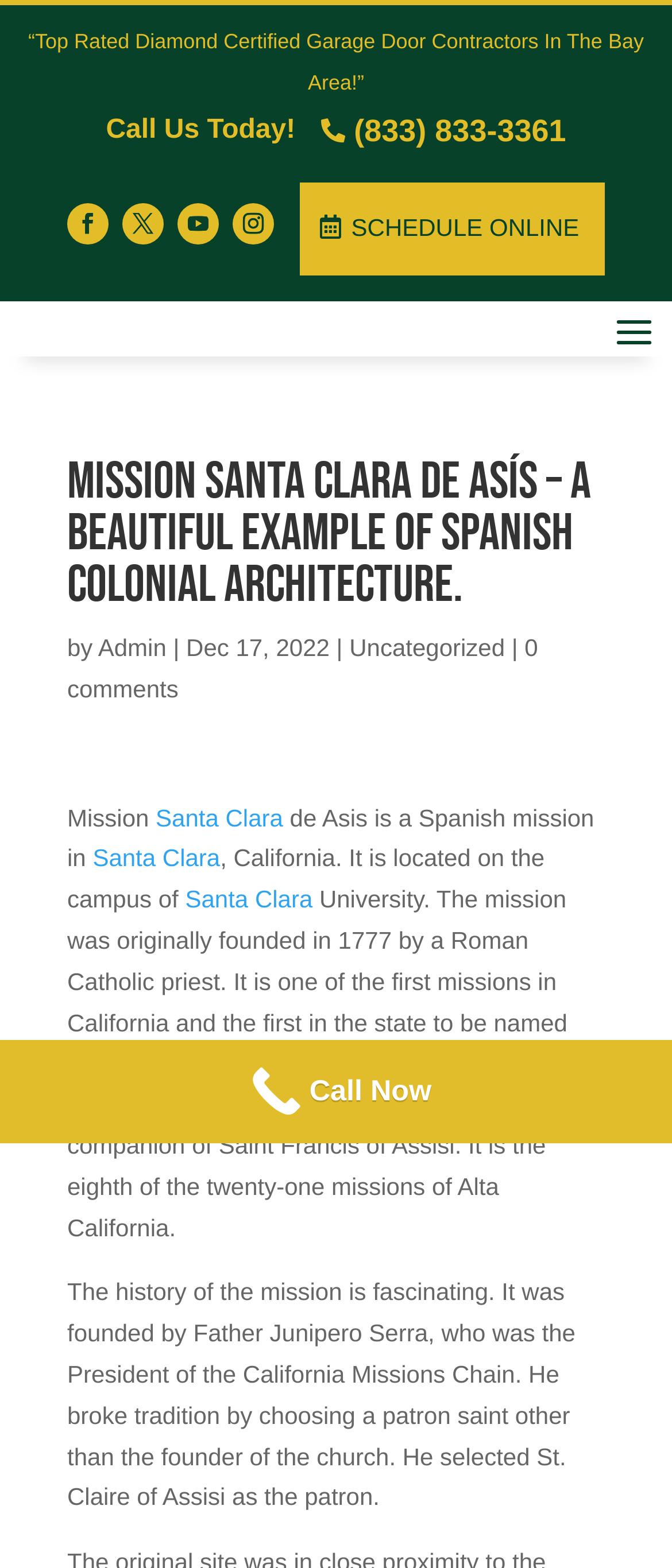Locate the bounding box coordinates of the element to click to perform the following action: 'Read about Santa Clara'. The coordinates should be given as four float values between 0 and 1, in the form of [left, top, right, bottom].

[0.222, 0.512, 0.421, 0.53]